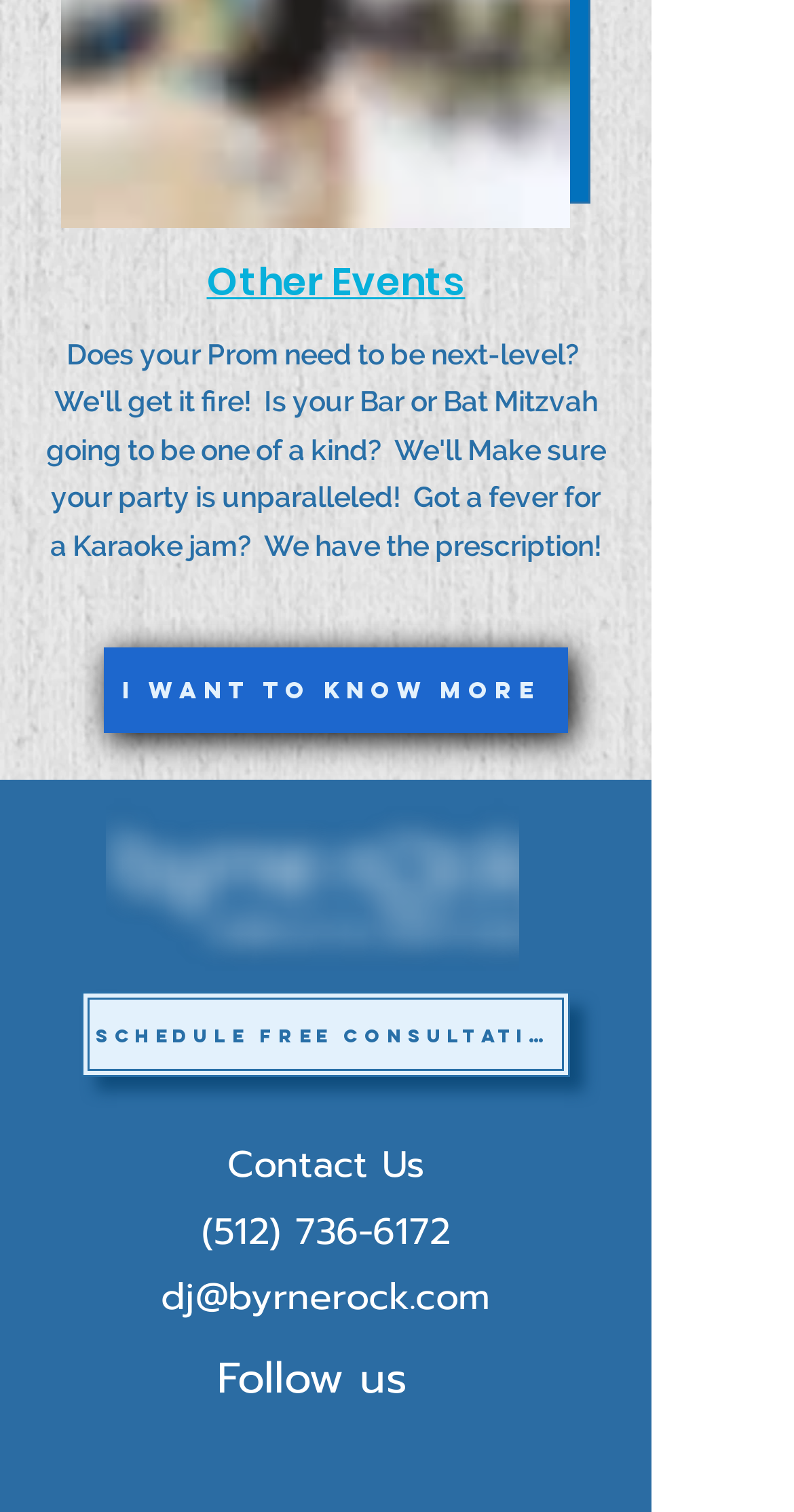Extract the bounding box coordinates of the UI element described by: "Schedule Free Consultation". The coordinates should include four float numbers ranging from 0 to 1, e.g., [left, top, right, bottom].

[0.103, 0.656, 0.718, 0.712]